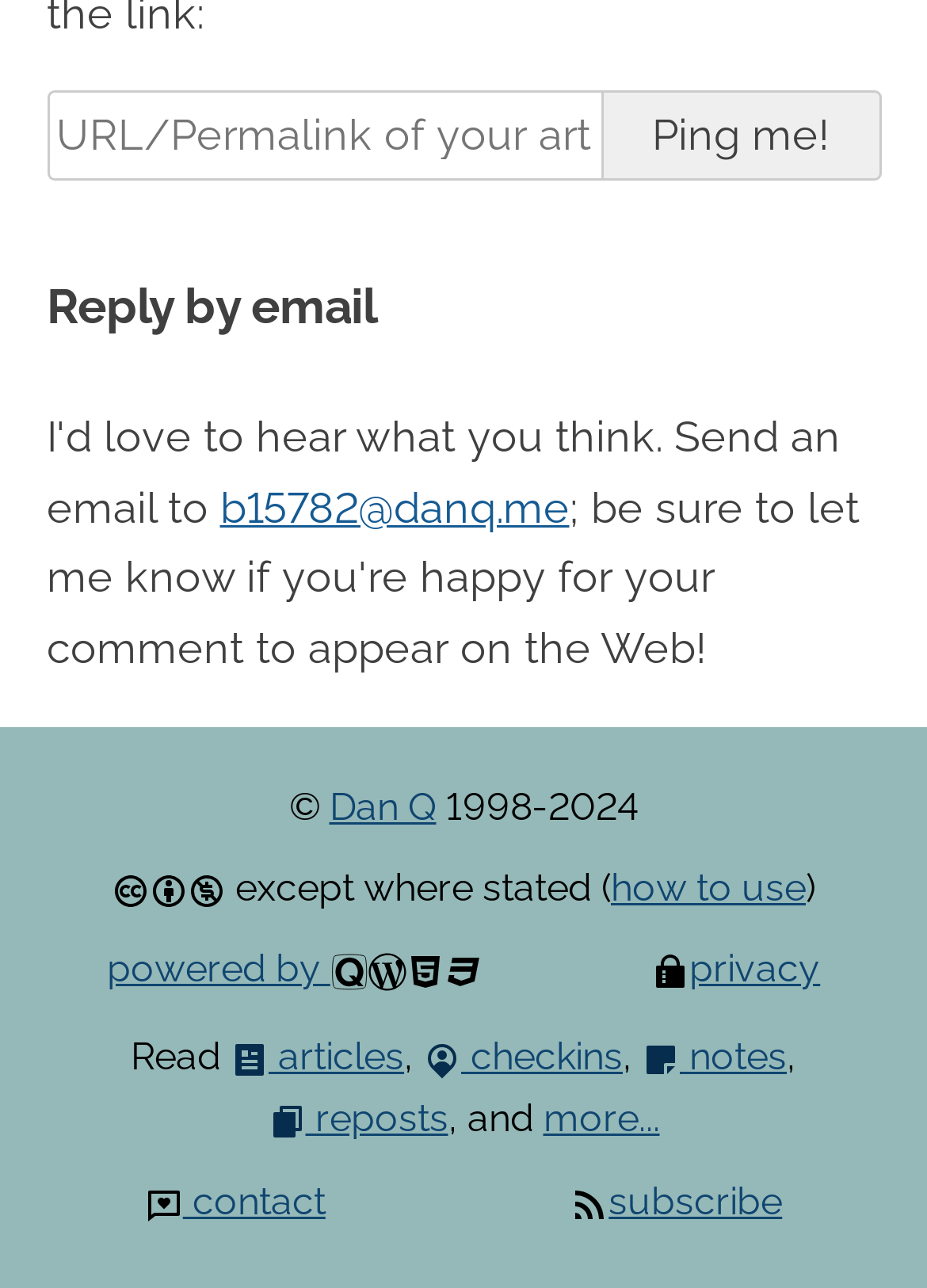With reference to the screenshot, provide a detailed response to the question below:
What are the types of content available on the website?

The website has links to 'articles', 'checkins', 'notes', 'reposts', and 'more', suggesting that these are the types of content available on the website.